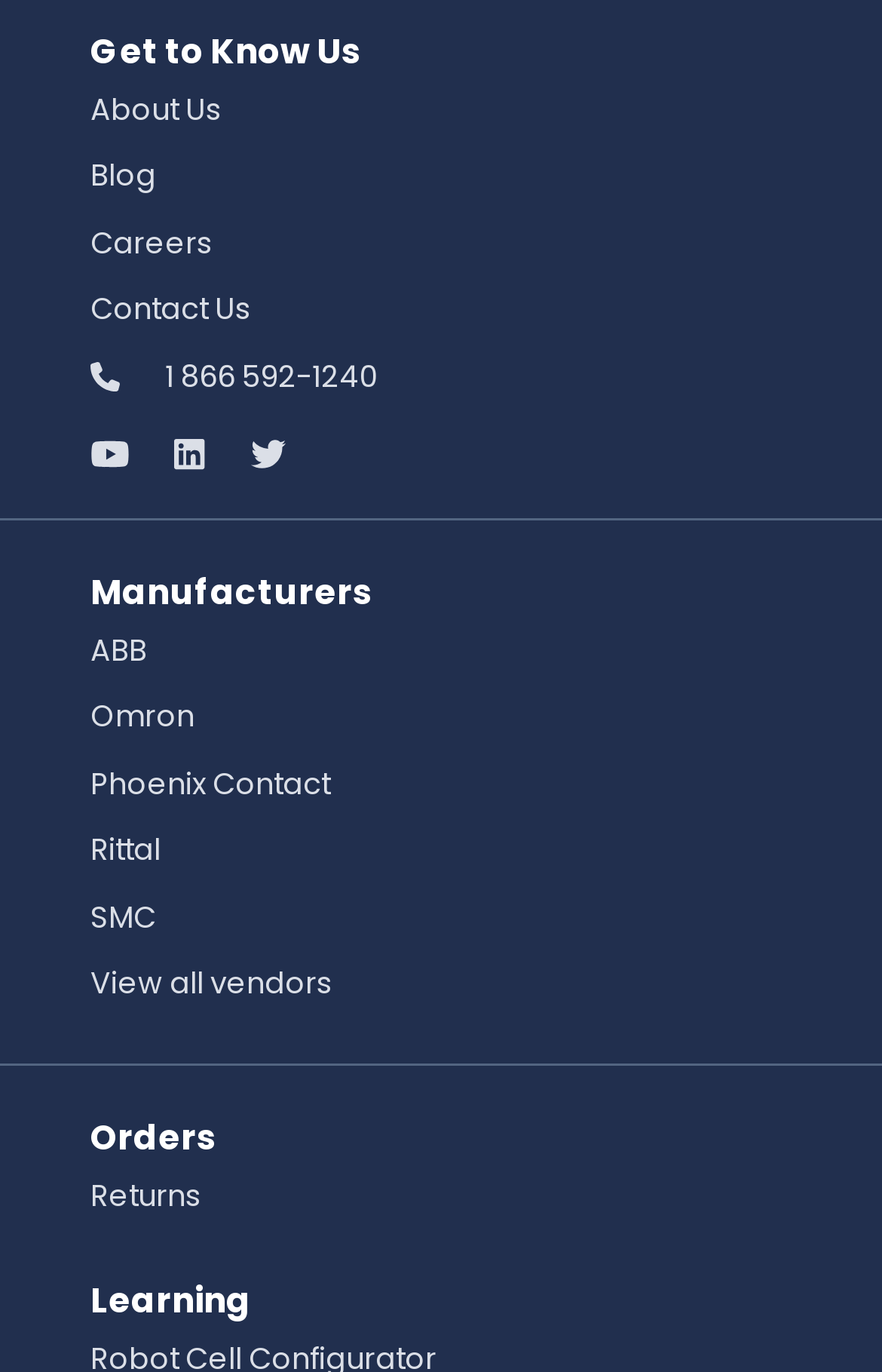Please find the bounding box coordinates (top-left x, top-left y, bottom-right x, bottom-right y) in the screenshot for the UI element described as follows: Omron

[0.103, 0.507, 0.221, 0.538]